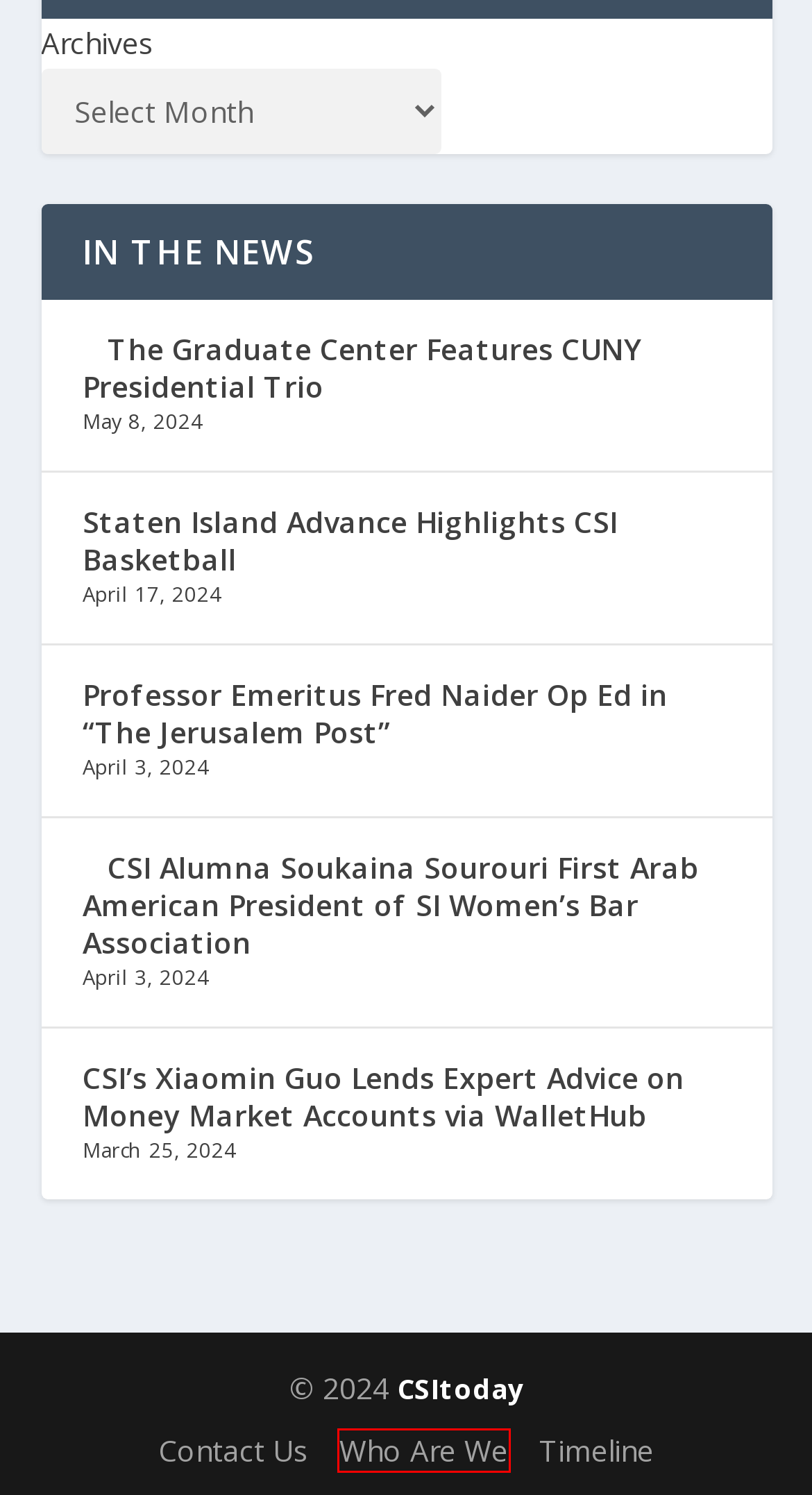You are given a webpage screenshot where a red bounding box highlights an element. Determine the most fitting webpage description for the new page that loads after clicking the element within the red bounding box. Here are the candidates:
A. Staten Island Advance Highlights CSI Basketball | CSI Today
B. Timeline | CSI Today
C. CSI Alumna Soukaina Sourouri First Arab American President of SI Women’s Bar Association | CSI Today
D. Bookings  –  CUNY Events Calendar
E. Who Are We | CSI Today
F. The Graduate Center Features CUNY Presidential Trio | CSI Today
G. Professor Emeritus Fred Naider Op Ed in “The Jerusalem Post” | CSI Today
H. CSI’s Xiaomin Guo Lends Expert Advice on Money Market Accounts via WalletHub | CSI Today

E